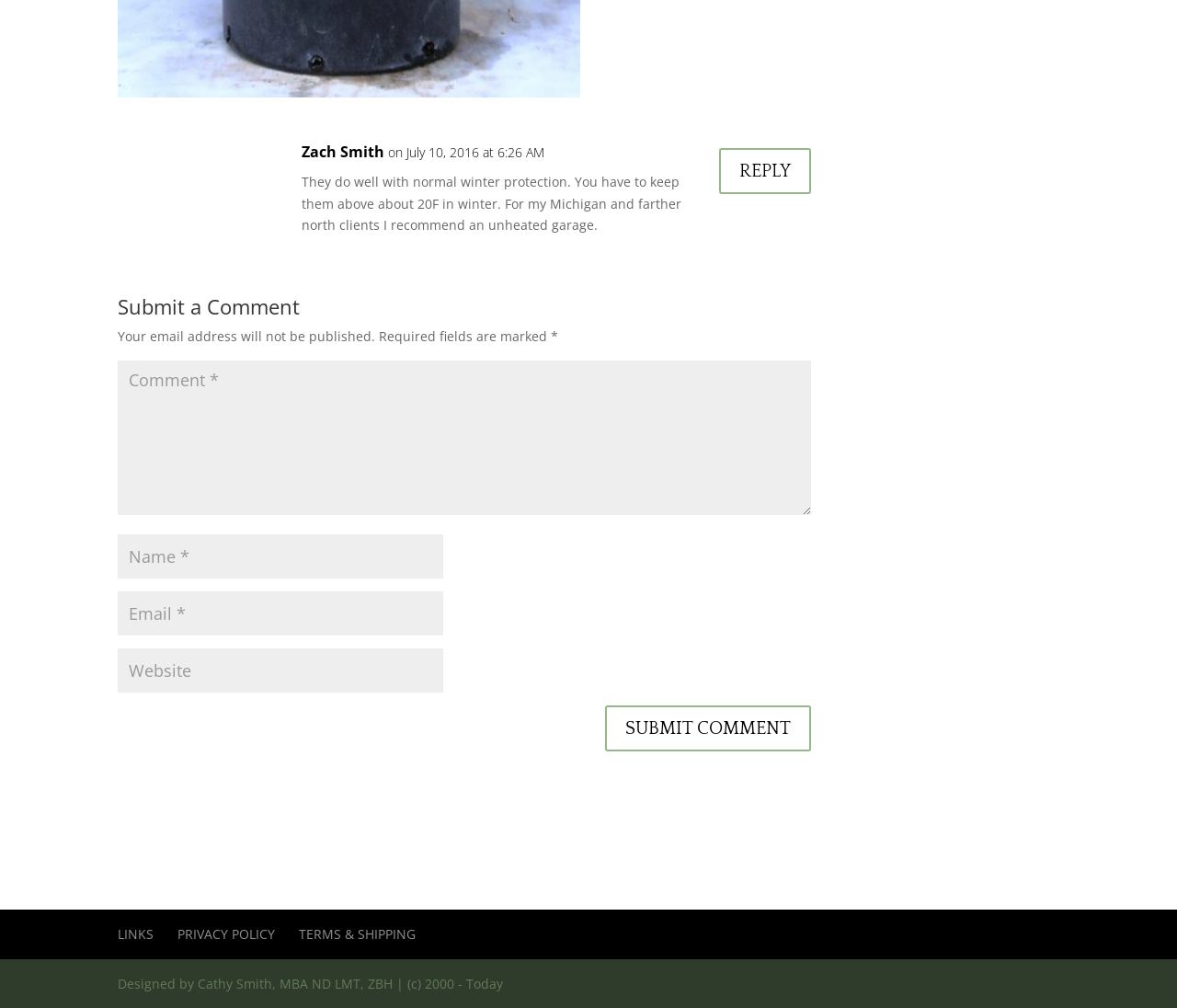Please provide the bounding box coordinates for the element that needs to be clicked to perform the instruction: "Enter your name". The coordinates must consist of four float numbers between 0 and 1, formatted as [left, top, right, bottom].

[0.1, 0.53, 0.377, 0.574]